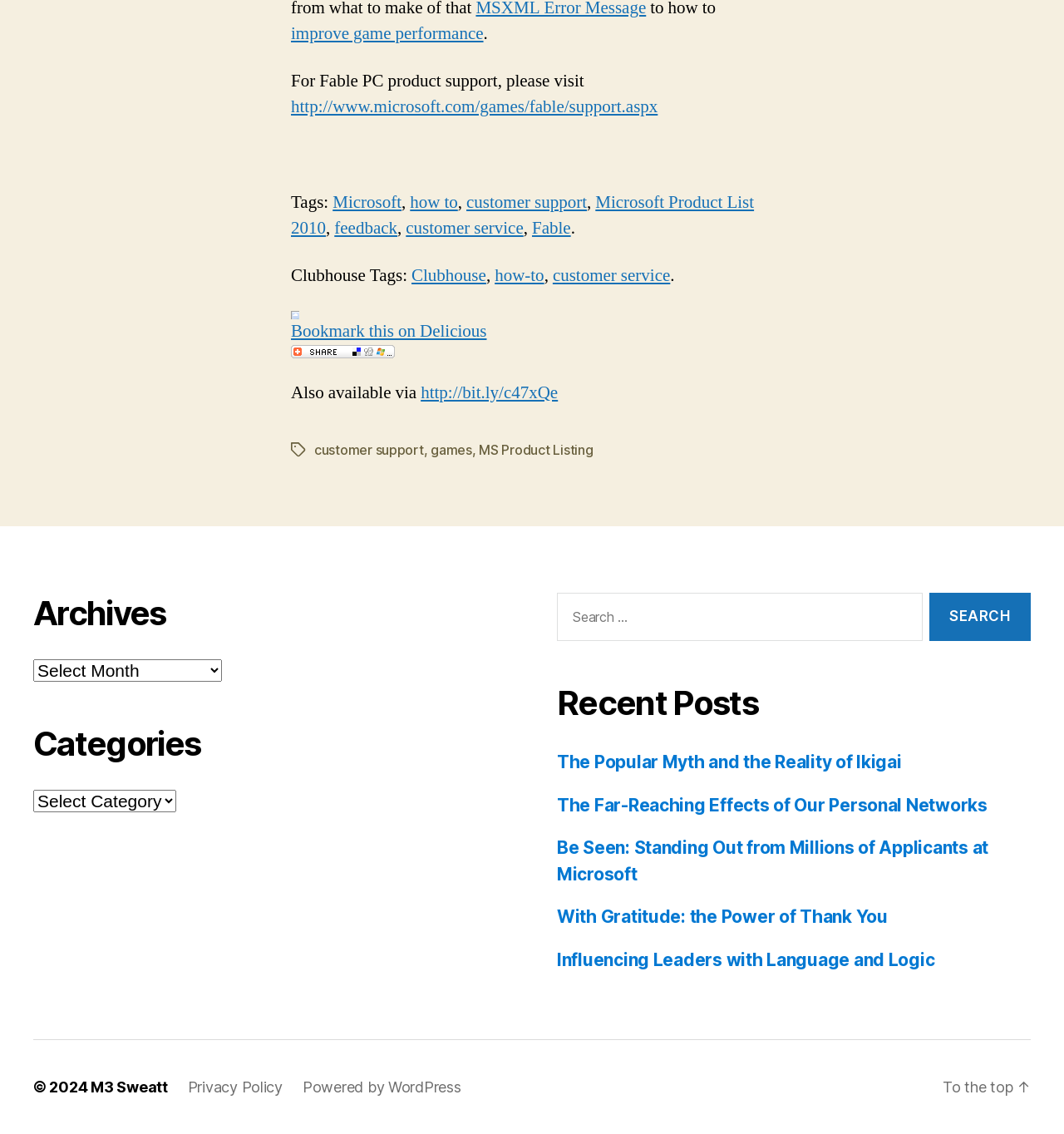Answer in one word or a short phrase: 
What type of content is listed under 'Recent Posts'?

Blog posts